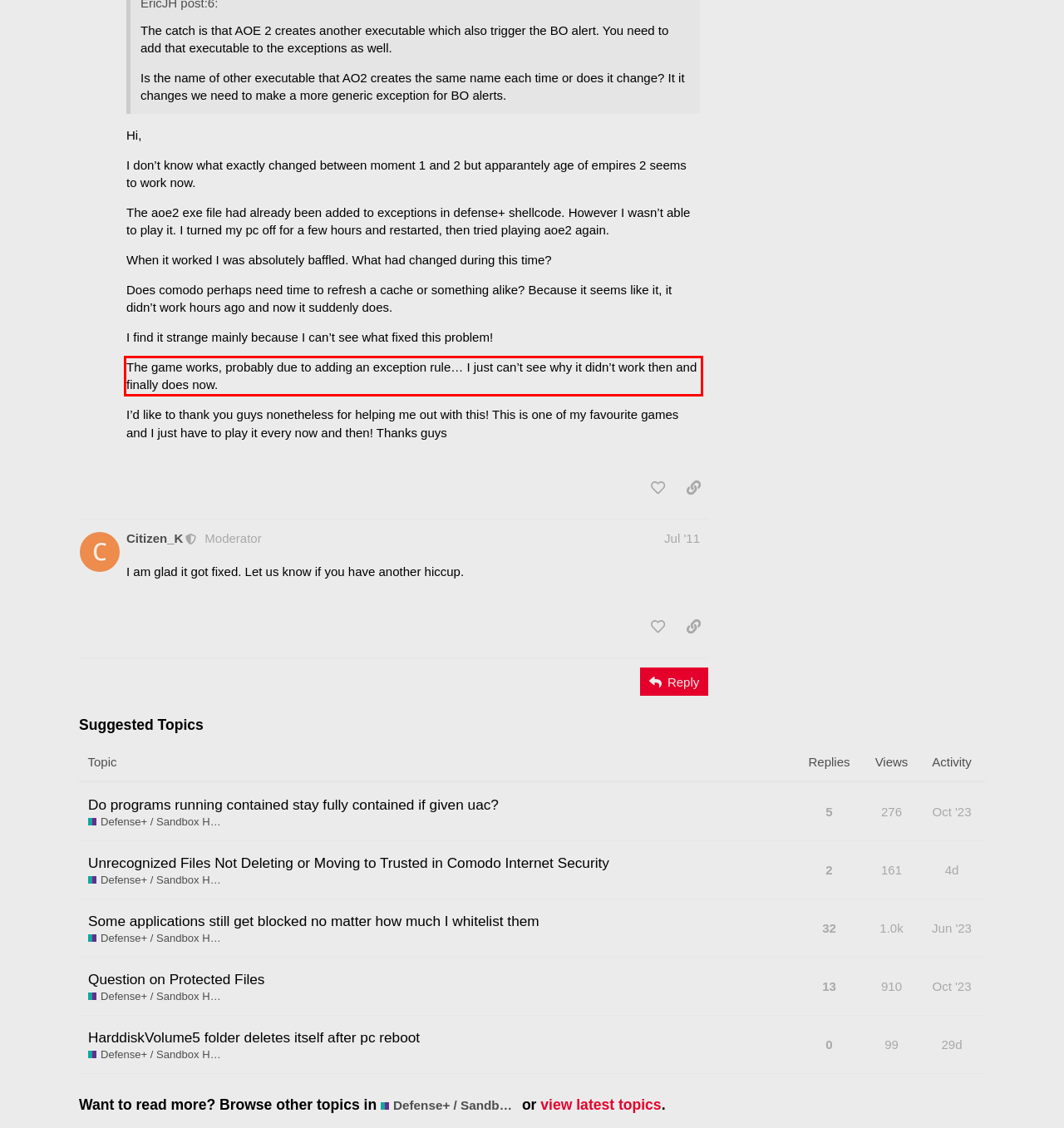You are presented with a webpage screenshot featuring a red bounding box. Perform OCR on the text inside the red bounding box and extract the content.

The game works, probably due to adding an exception rule… I just can’t see why it didn’t work then and finally does now.